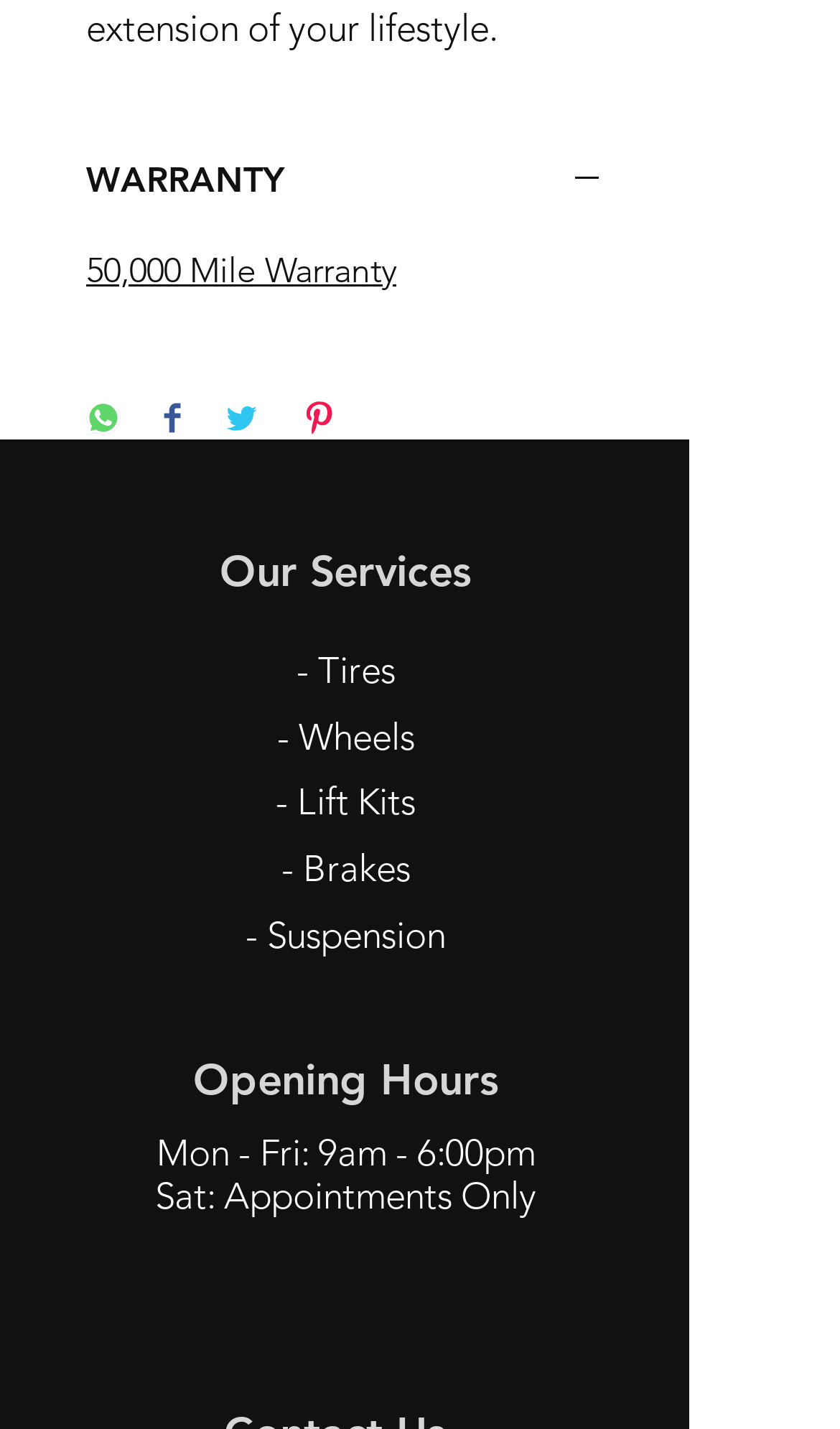Please specify the bounding box coordinates of the clickable region to carry out the following instruction: "Click the 50,000 Mile Warranty link". The coordinates should be four float numbers between 0 and 1, in the format [left, top, right, bottom].

[0.103, 0.175, 0.472, 0.204]